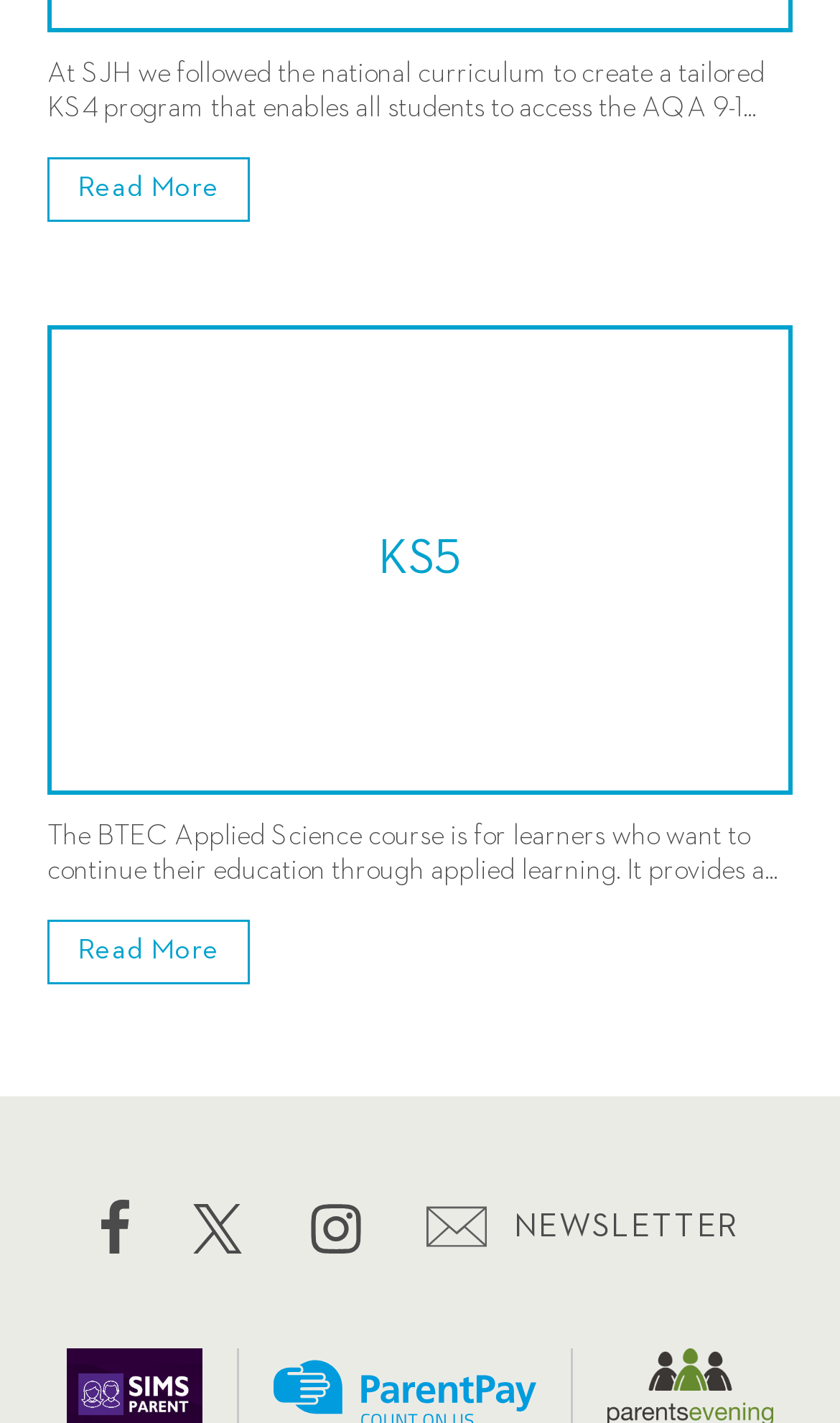What is the name of the program mentioned on the webpage?
Analyze the image and deliver a detailed answer to the question.

The webpage mentions 'a tailored KS4 program' which indicates that the name of the program mentioned on the webpage is the KS4 program.